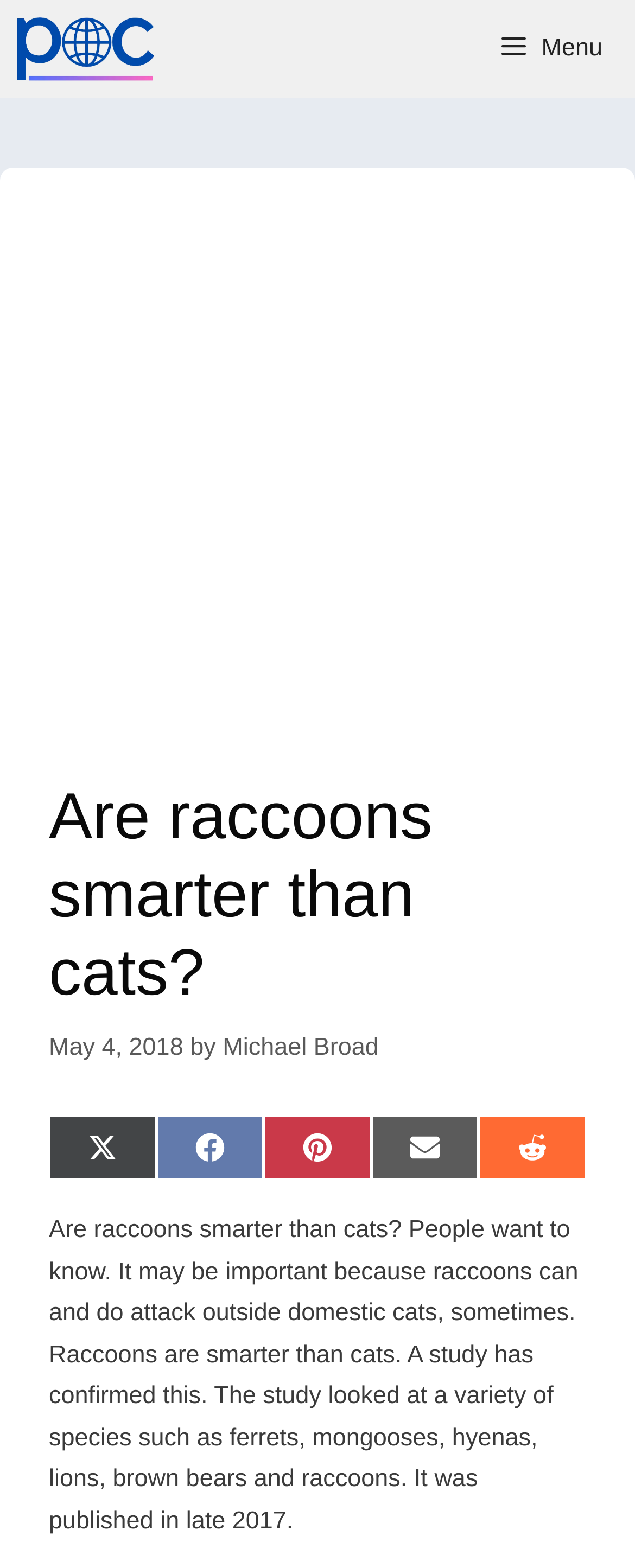When was the article published?
Please answer the question as detailed as possible based on the image.

The publication date of the article can be found by looking at the text 'May 4, 2018' which is located below the heading 'Are raccoons smarter than cats?' and above the article content. This text is likely to be the publication date.